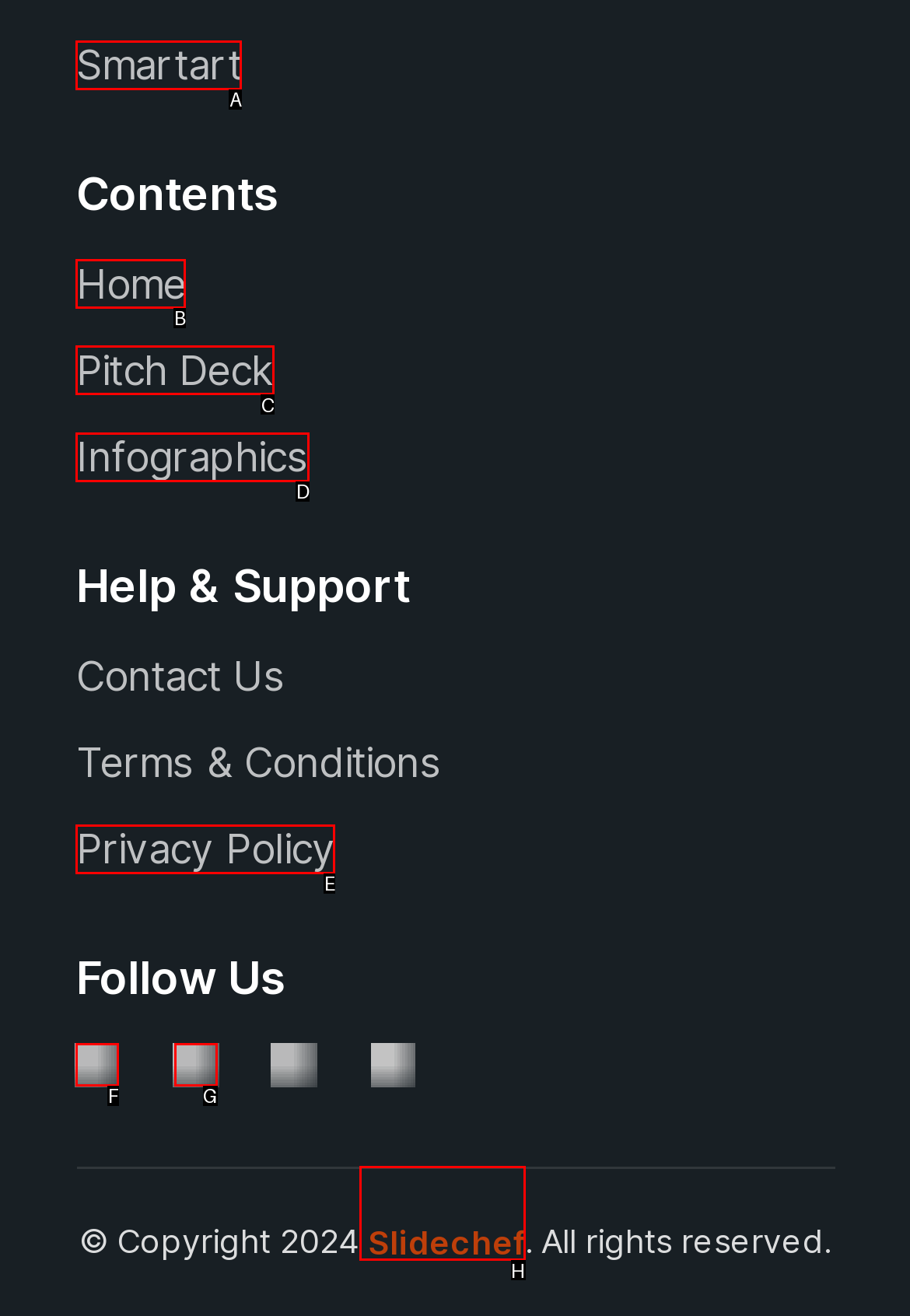Indicate the HTML element to be clicked to accomplish this task: visit slidechef website Respond using the letter of the correct option.

H